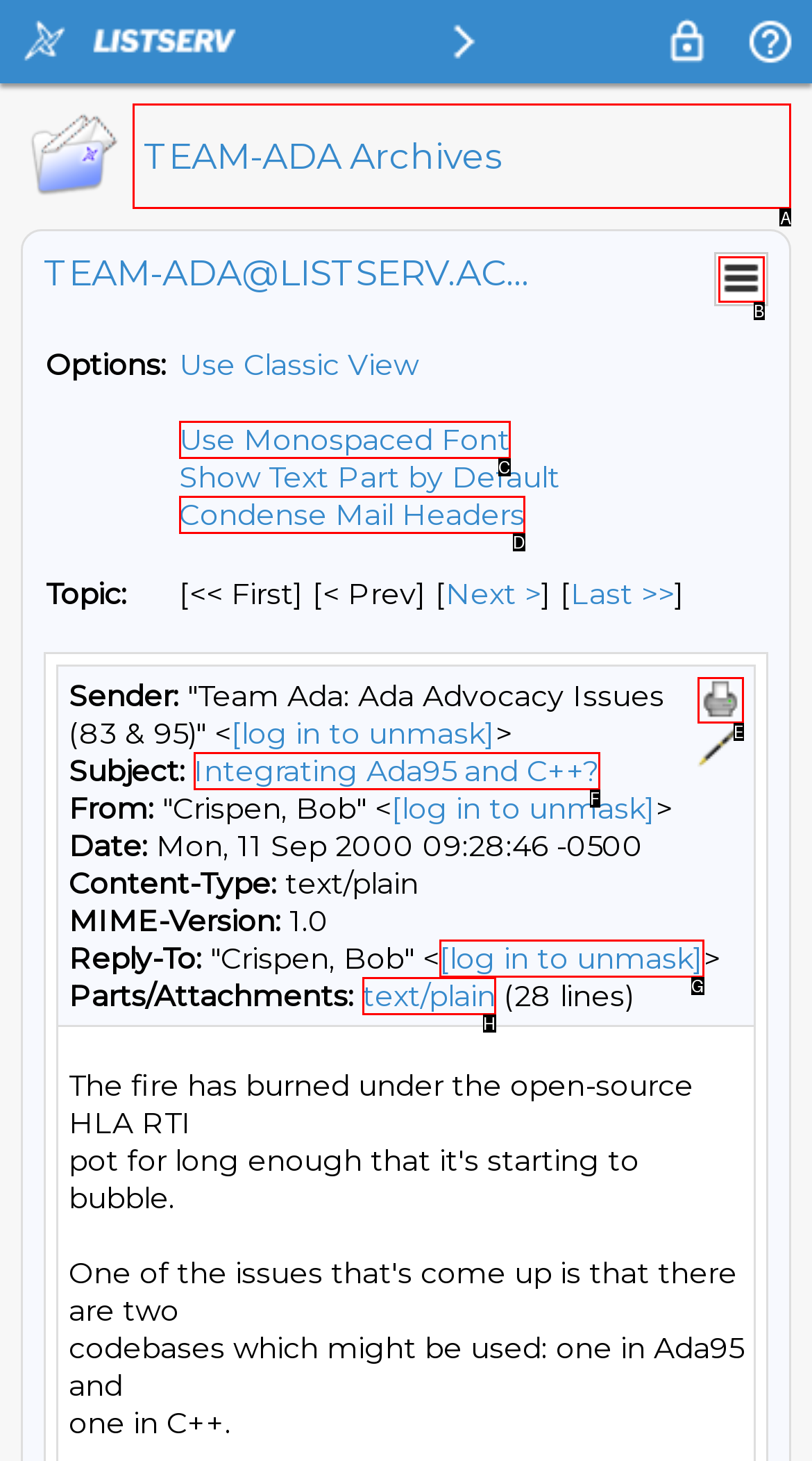Which option should you click on to fulfill this task: View the TEAM-ADA Archives? Answer with the letter of the correct choice.

A